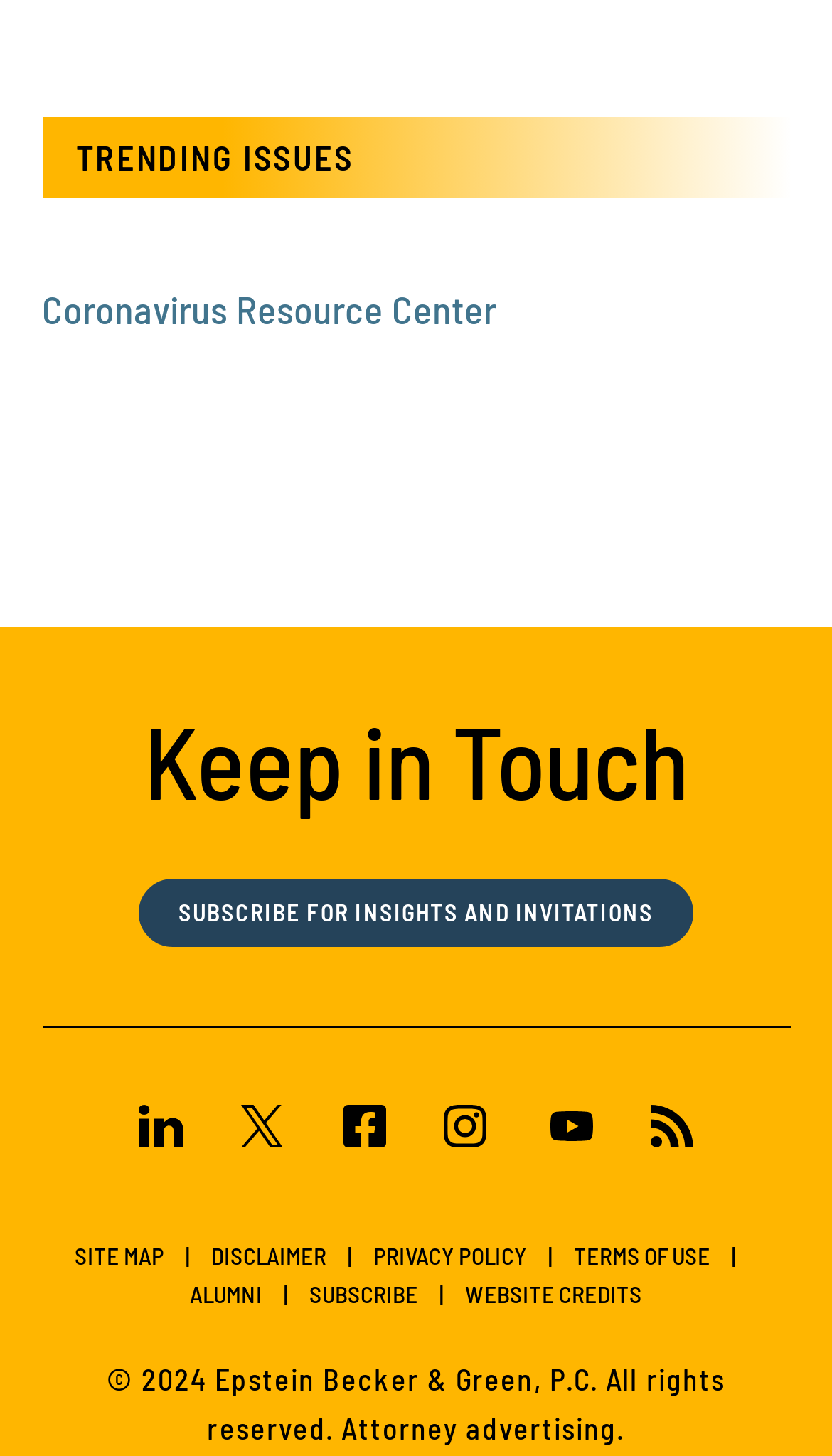Respond to the question below with a single word or phrase: What is the purpose of the 'SUBSCRIBE' link?

INSIGHTS AND INVITATIONS